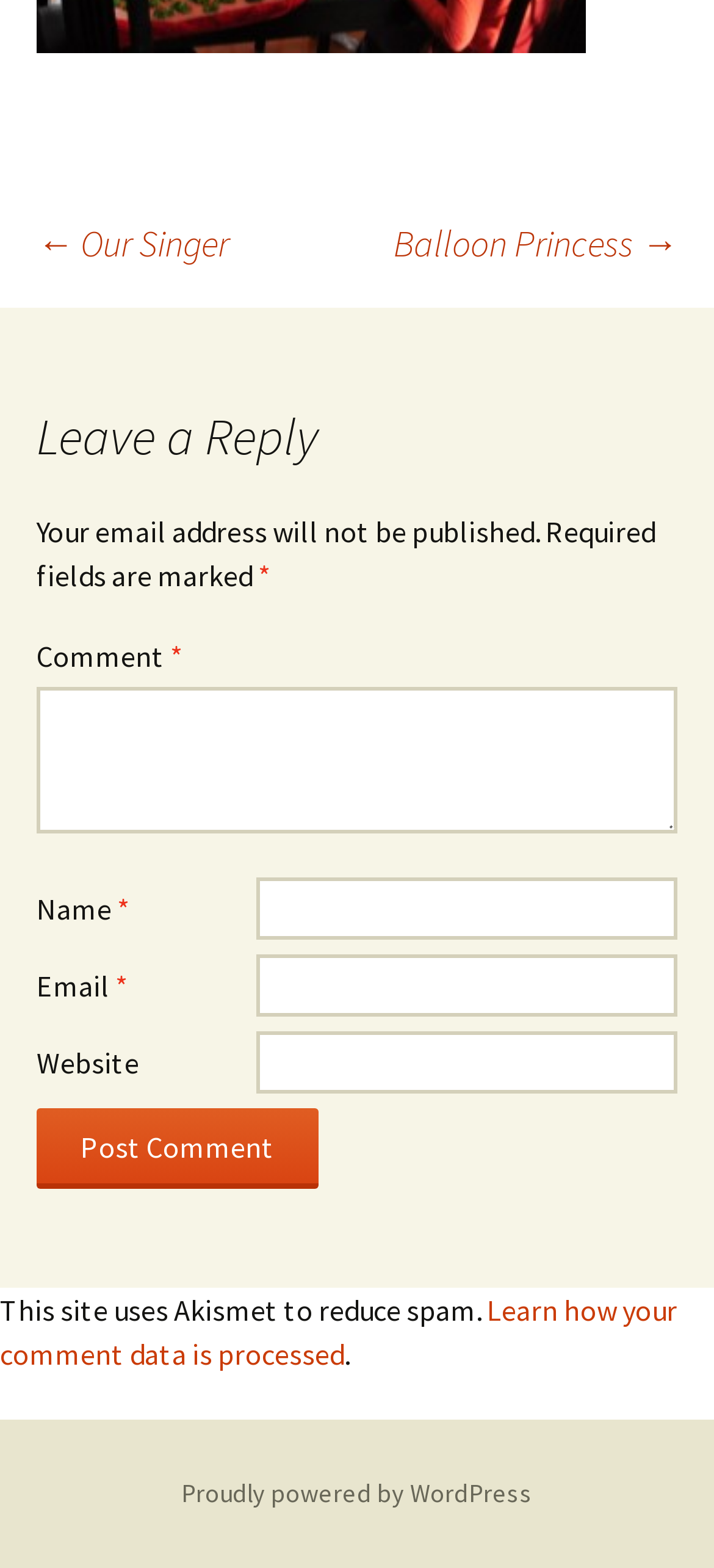Pinpoint the bounding box coordinates of the clickable area necessary to execute the following instruction: "Click the 'Learn how your comment data is processed' link". The coordinates should be given as four float numbers between 0 and 1, namely [left, top, right, bottom].

[0.0, 0.823, 0.949, 0.875]